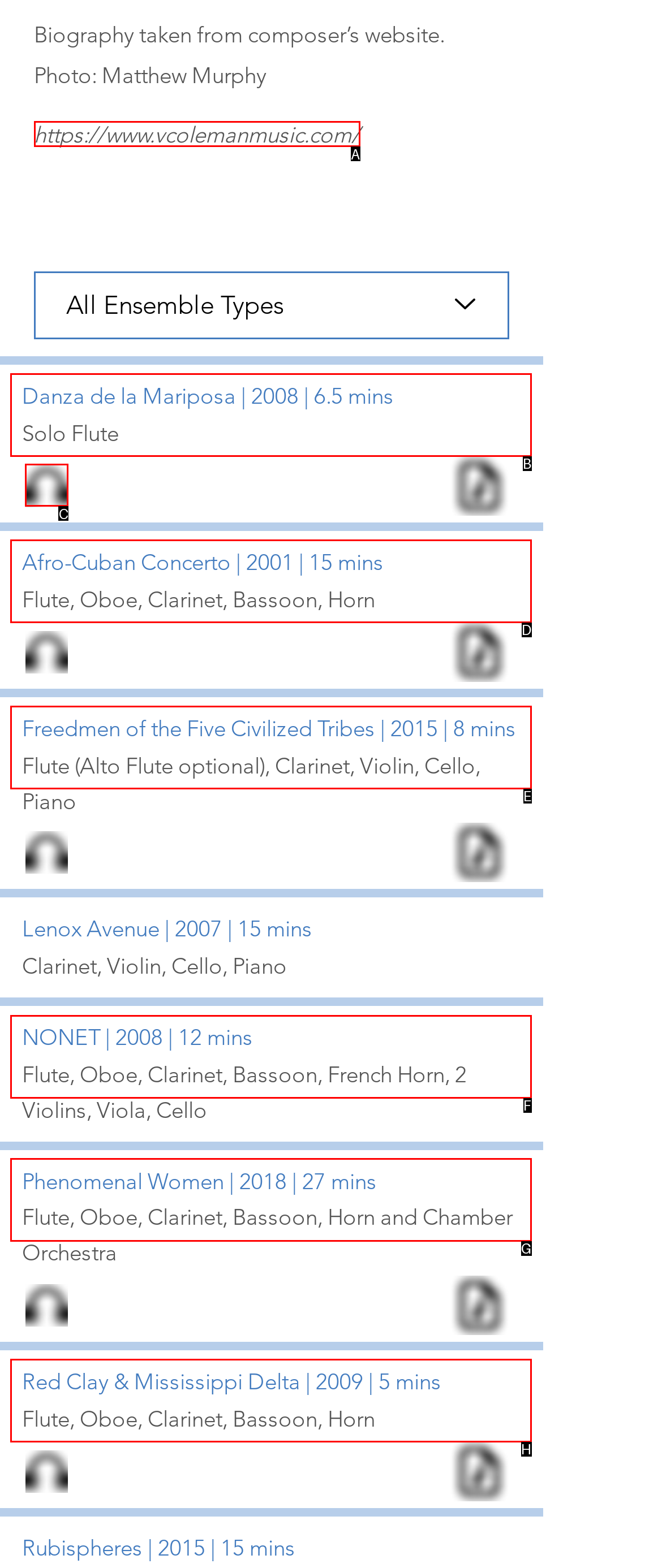Determine which option you need to click to execute the following task: View the EUR CHF graph for 10 years. Provide your answer as a single letter.

None